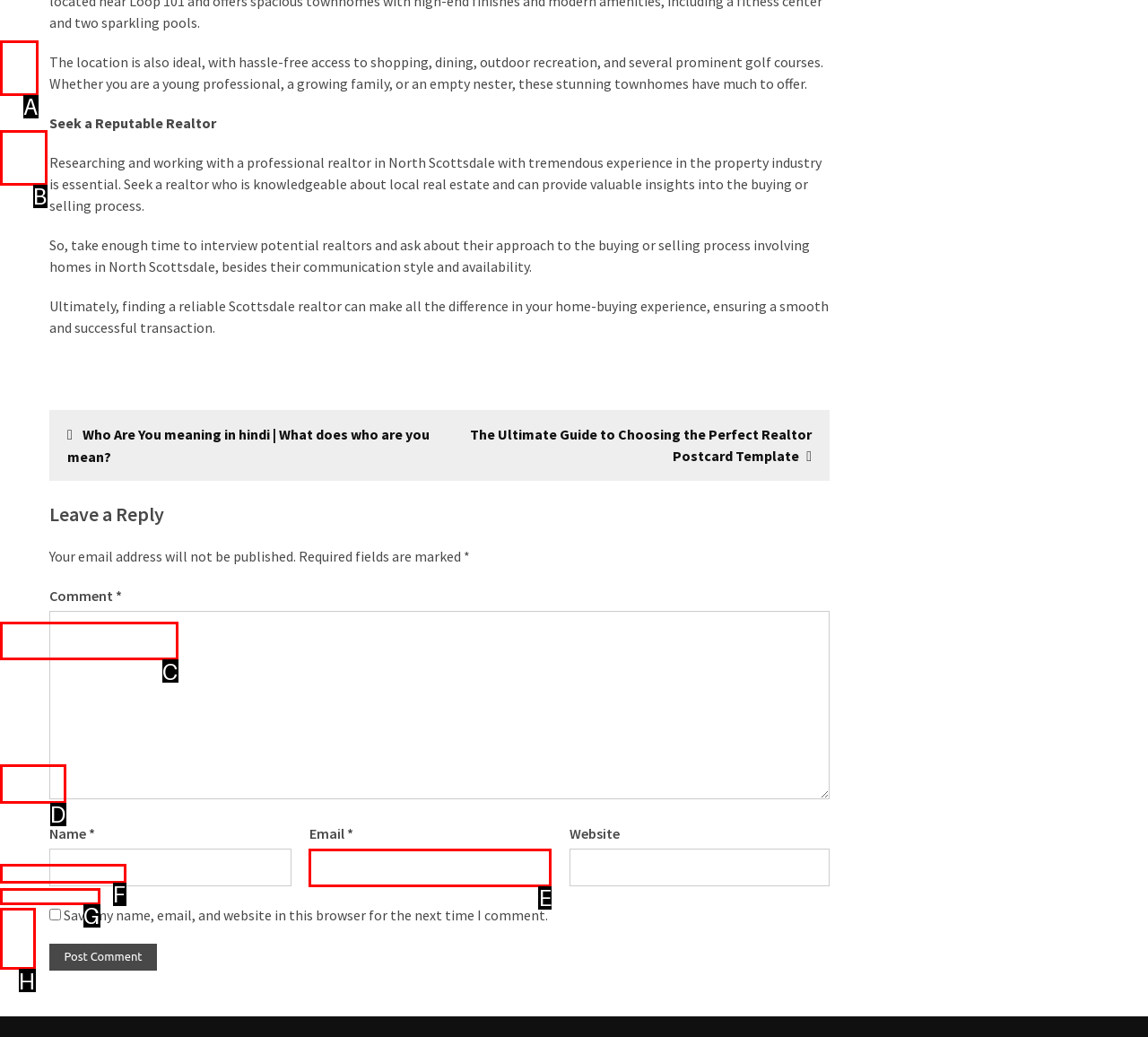Which option best describes: parent_node: Email * aria-describedby="email-notes" name="email"
Respond with the letter of the appropriate choice.

E